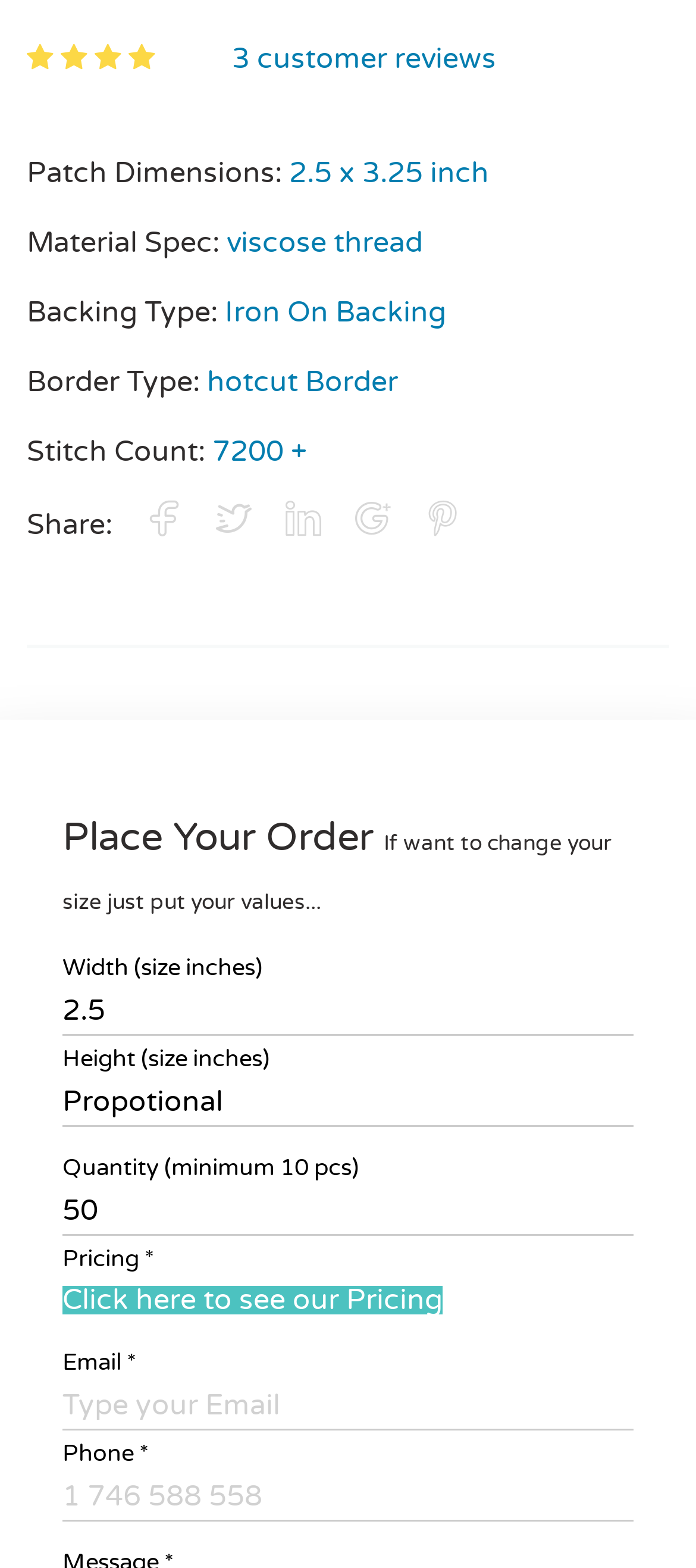Please identify the bounding box coordinates of the element's region that needs to be clicked to fulfill the following instruction: "Select material specification". The bounding box coordinates should consist of four float numbers between 0 and 1, i.e., [left, top, right, bottom].

[0.326, 0.145, 0.608, 0.164]